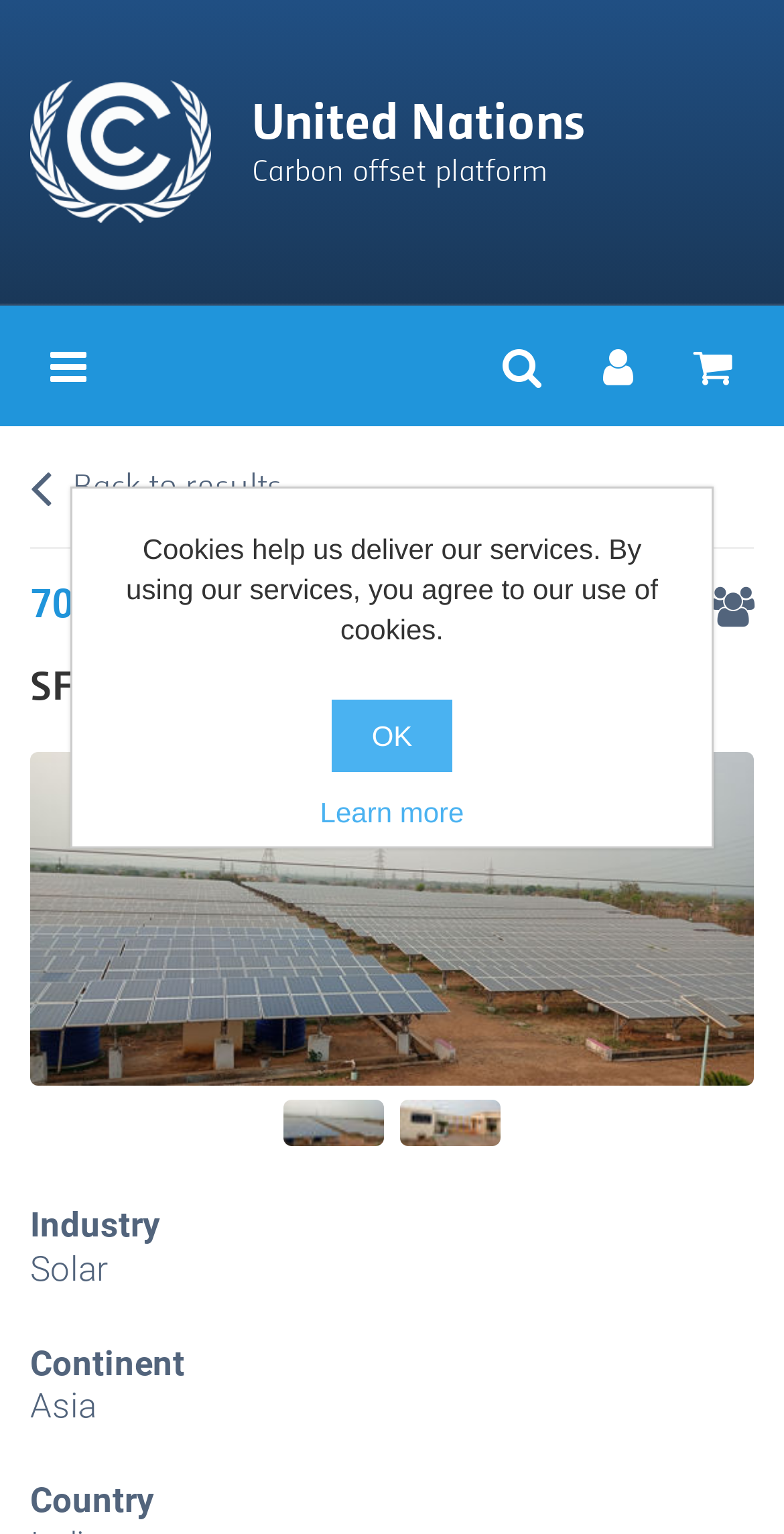Provide the bounding box coordinates for the specified HTML element described in this description: "Main Menu". The coordinates should be four float numbers ranging from 0 to 1, in the format [left, top, right, bottom].

None